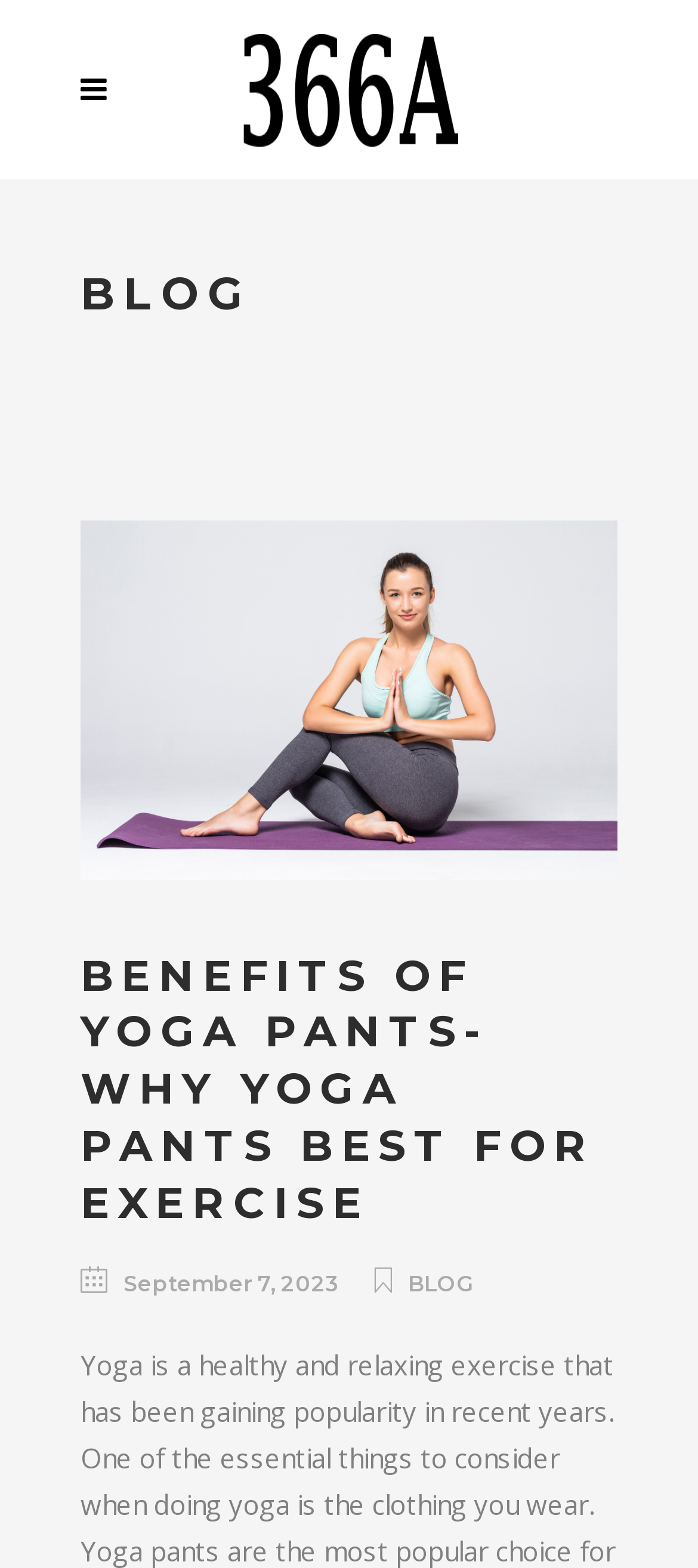Given the description "alt="Mobile Logo"", provide the bounding box coordinates of the corresponding UI element.

[0.347, 0.021, 0.655, 0.093]